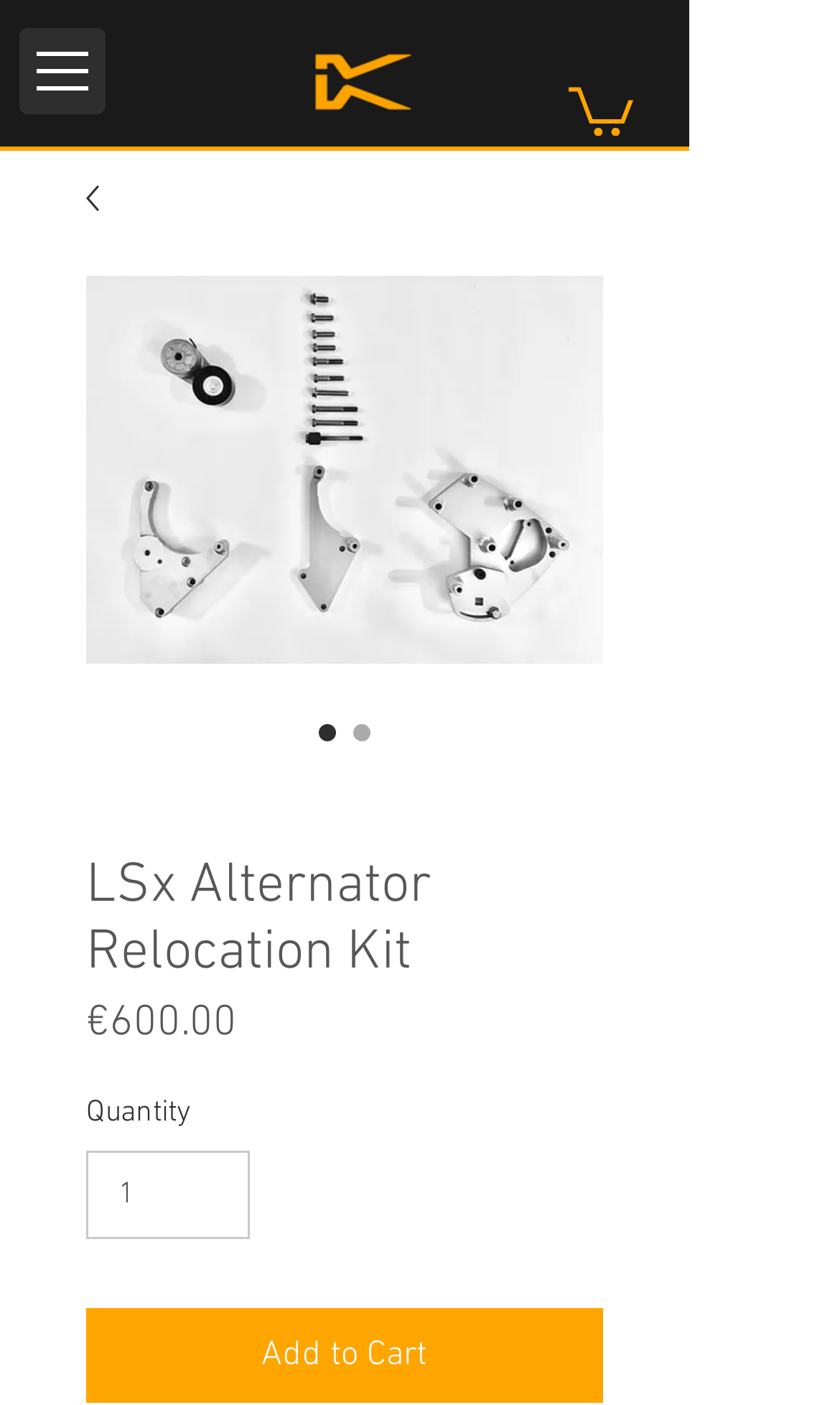What is the purpose of the button with the text 'Add to Cart'?
Using the image, provide a detailed and thorough answer to the question.

I inferred the purpose of the button by looking at its text 'Add to Cart' and its location below the product information, which suggests that it is used to add the product to the cart.